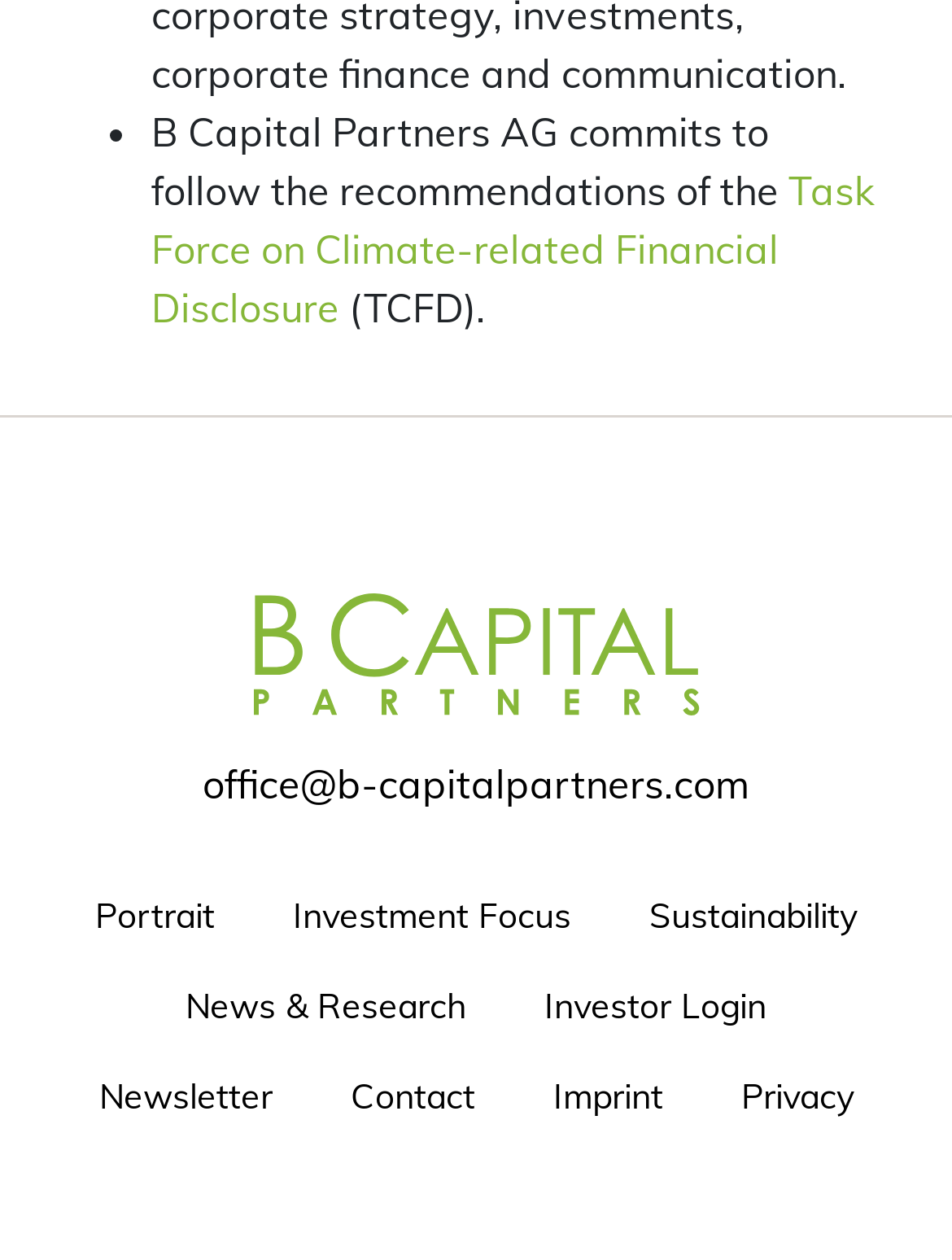Find the bounding box coordinates of the area to click in order to follow the instruction: "View blog categories".

None